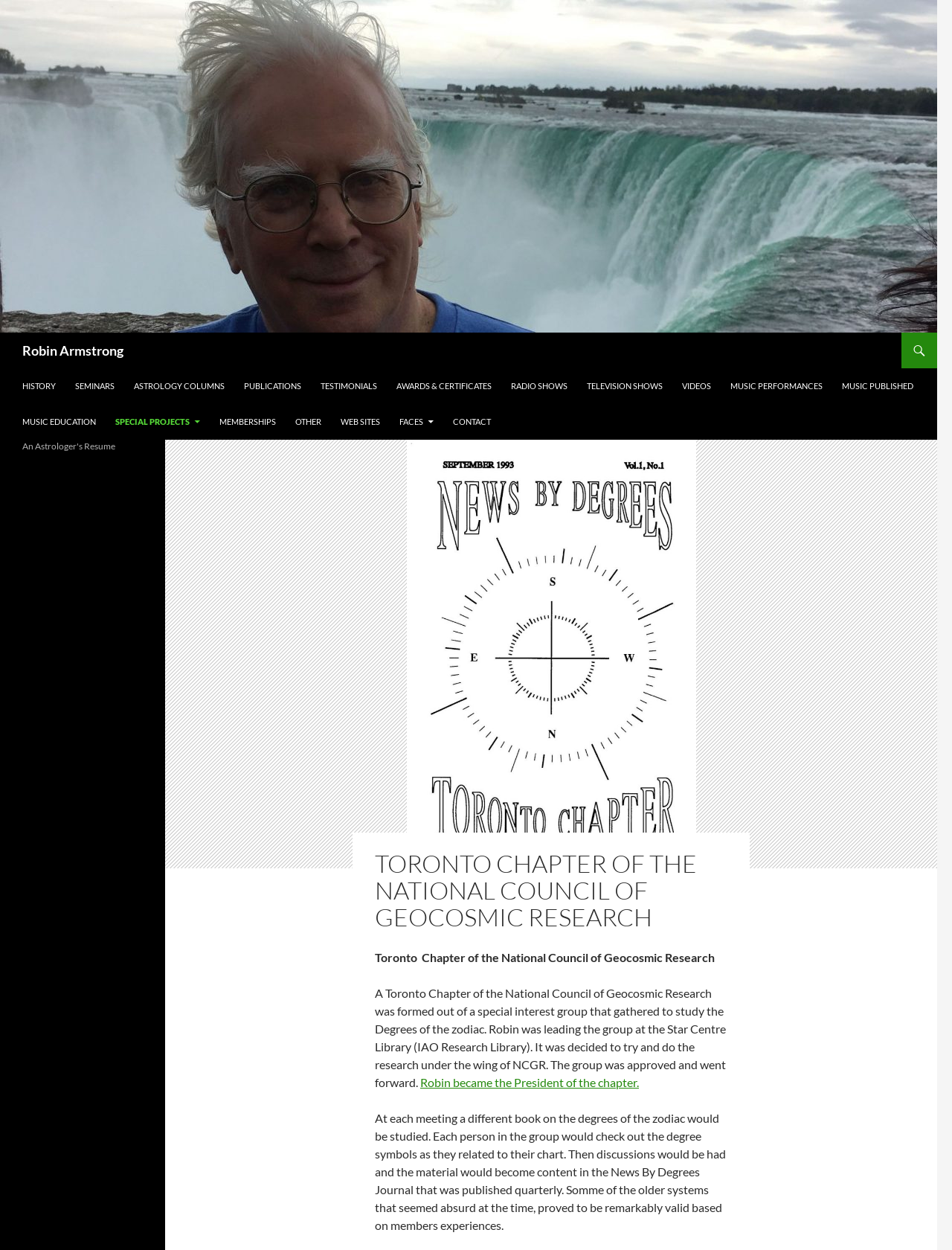Can you find the bounding box coordinates for the element that needs to be clicked to execute this instruction: "Read about 'ASTROLOGY COLUMNS'"? The coordinates should be given as four float numbers between 0 and 1, i.e., [left, top, right, bottom].

[0.131, 0.295, 0.245, 0.323]